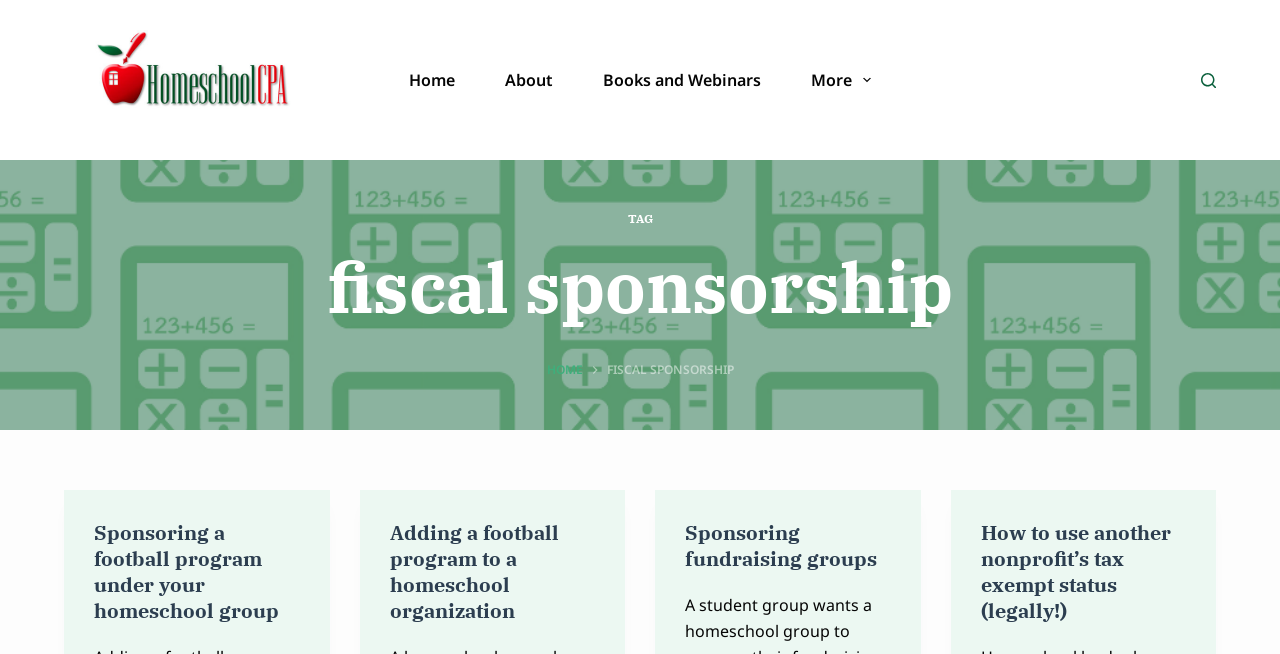Kindly provide the bounding box coordinates of the section you need to click on to fulfill the given instruction: "Learn about fiscal sponsorship".

[0.207, 0.321, 0.793, 0.518]